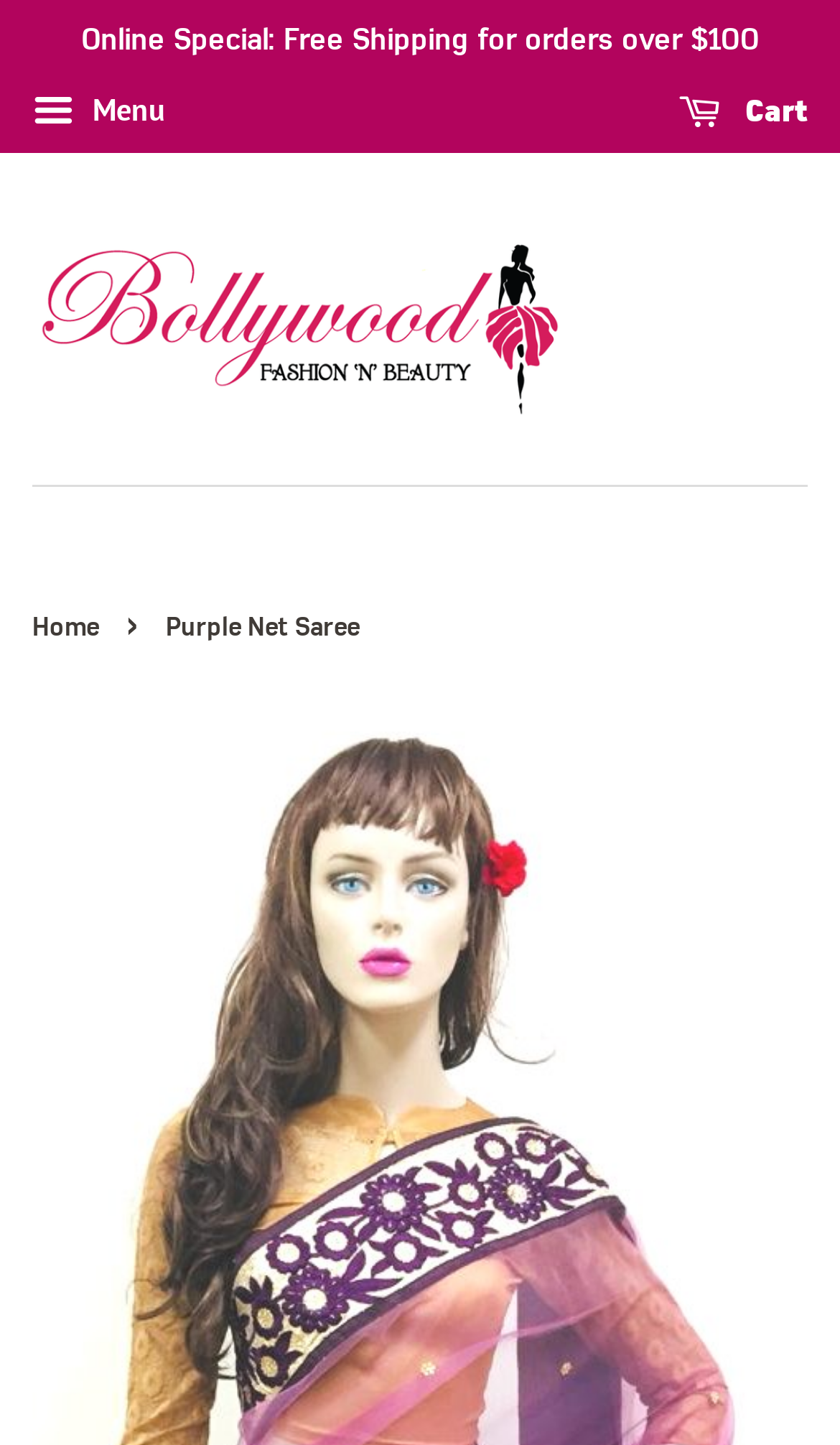What is the current page in the navigation?
Based on the content of the image, thoroughly explain and answer the question.

I inferred this answer by analyzing the navigation element and its child elements. The navigation element has a child link element with the text 'Home', and another child StaticText element with the text 'Purple Net Saree'. This suggests that the current page is the 'Purple Net Saree' page.